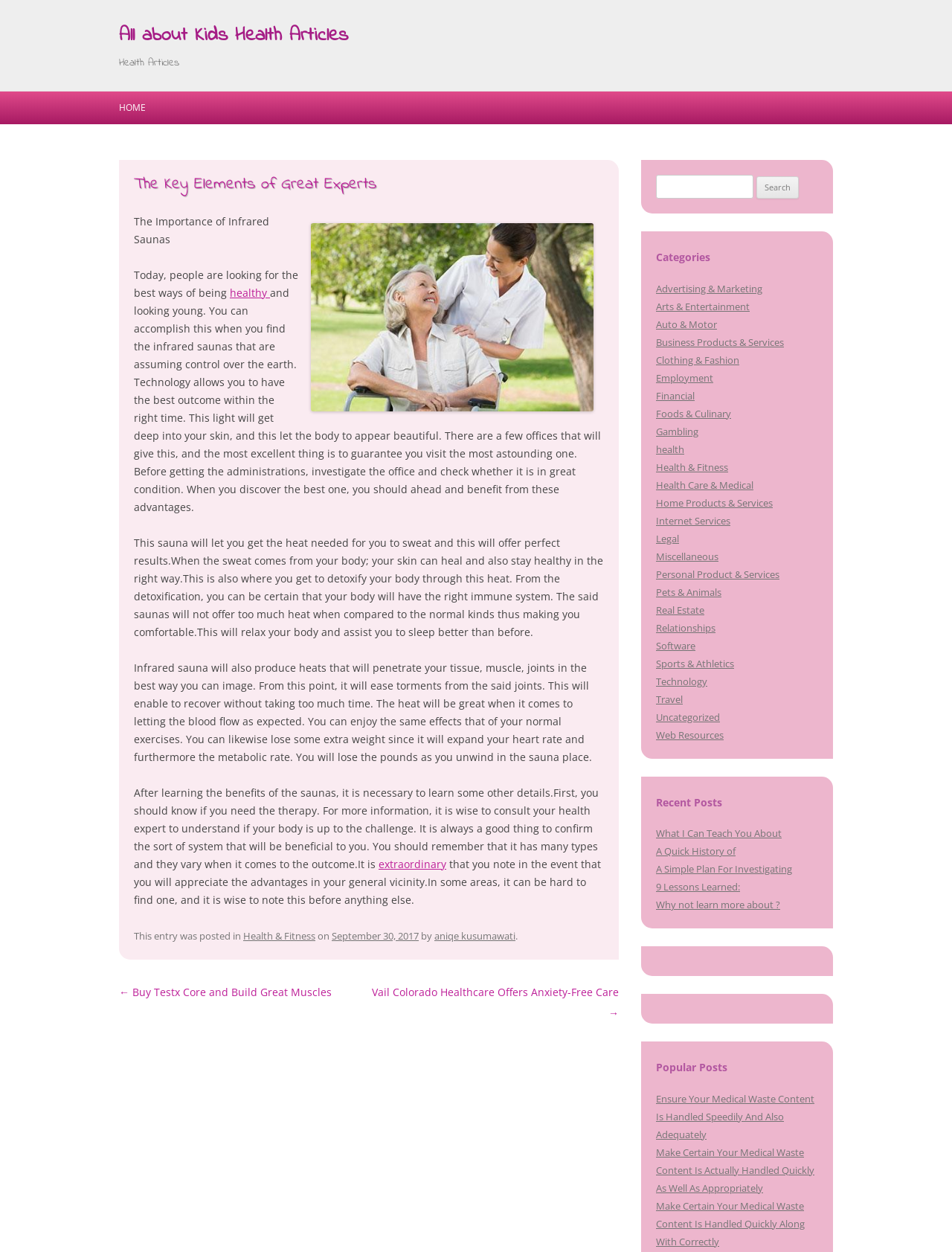Please give a succinct answer to the question in one word or phrase:
Who is the author of the article?

aniqe kusumawati